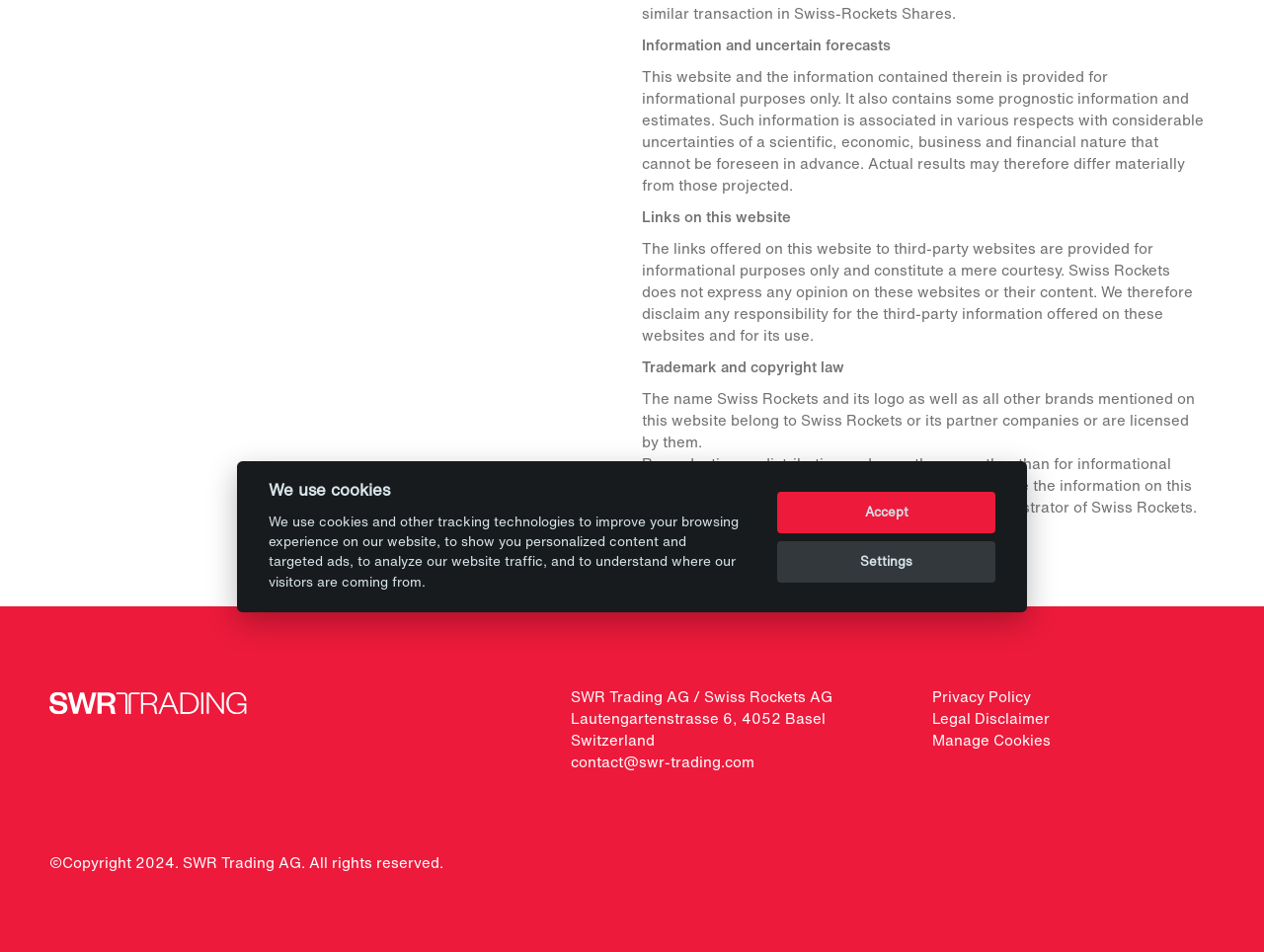Identify the bounding box for the UI element that is described as follows: "Manage Cookies".

[0.738, 0.766, 0.961, 0.788]